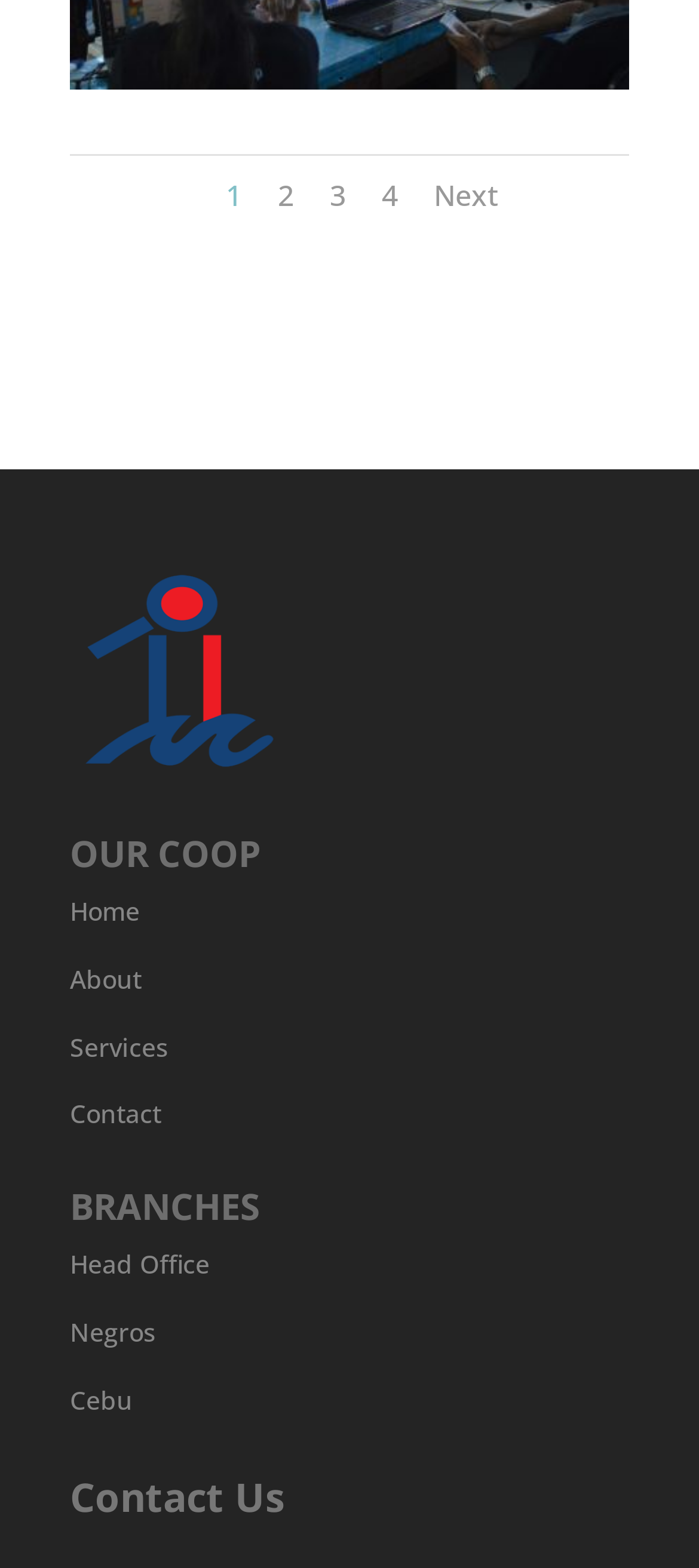Locate the bounding box coordinates of the element you need to click to accomplish the task described by this instruction: "go to home page".

[0.1, 0.57, 0.2, 0.592]